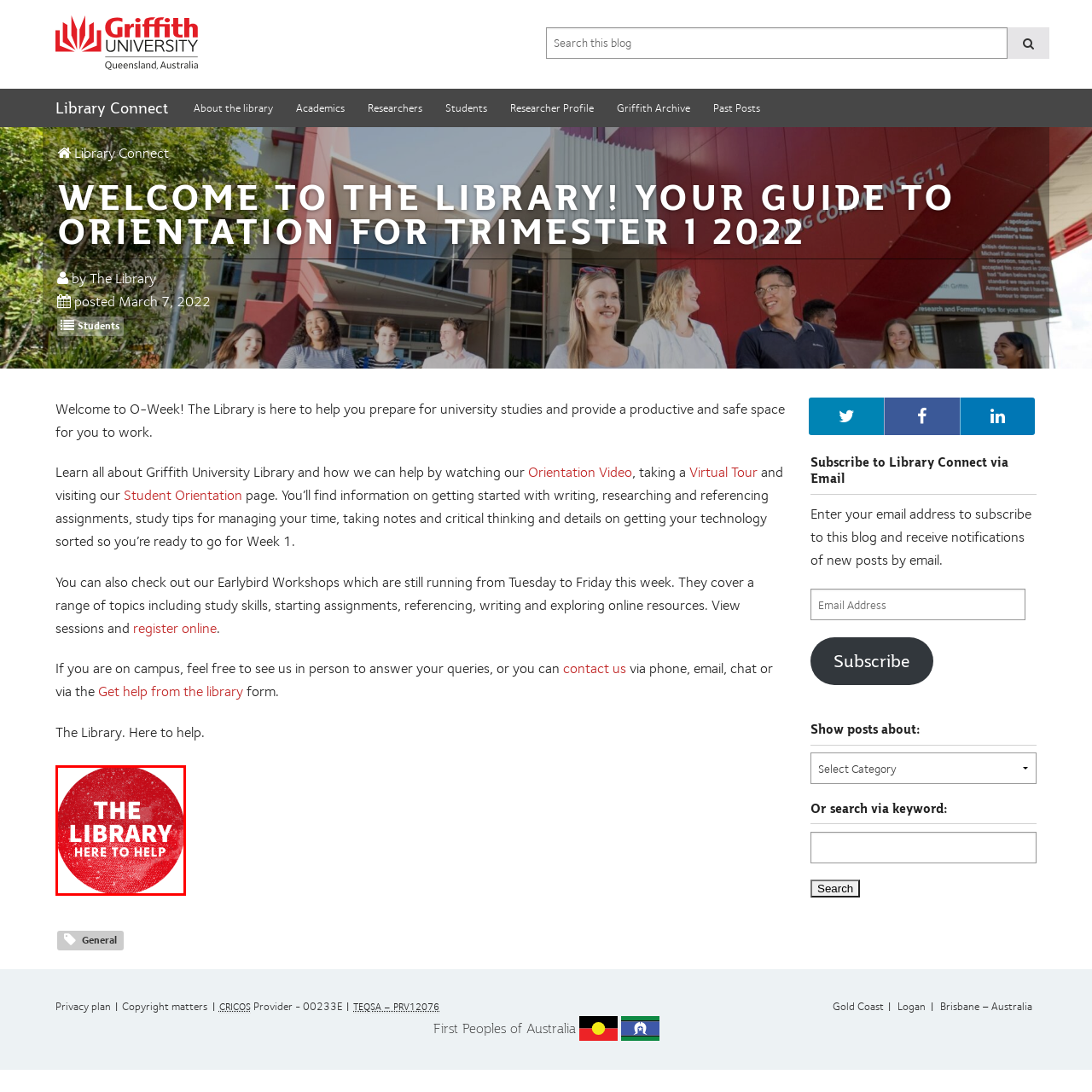What is the purpose of the image's design?
Take a close look at the image within the red bounding box and respond to the question with detailed information.

The caption explains that the vibrant colors and clear typography are designed to attract attention, making it an effective visual representation of the library's welcoming approach to helping students and visitors.